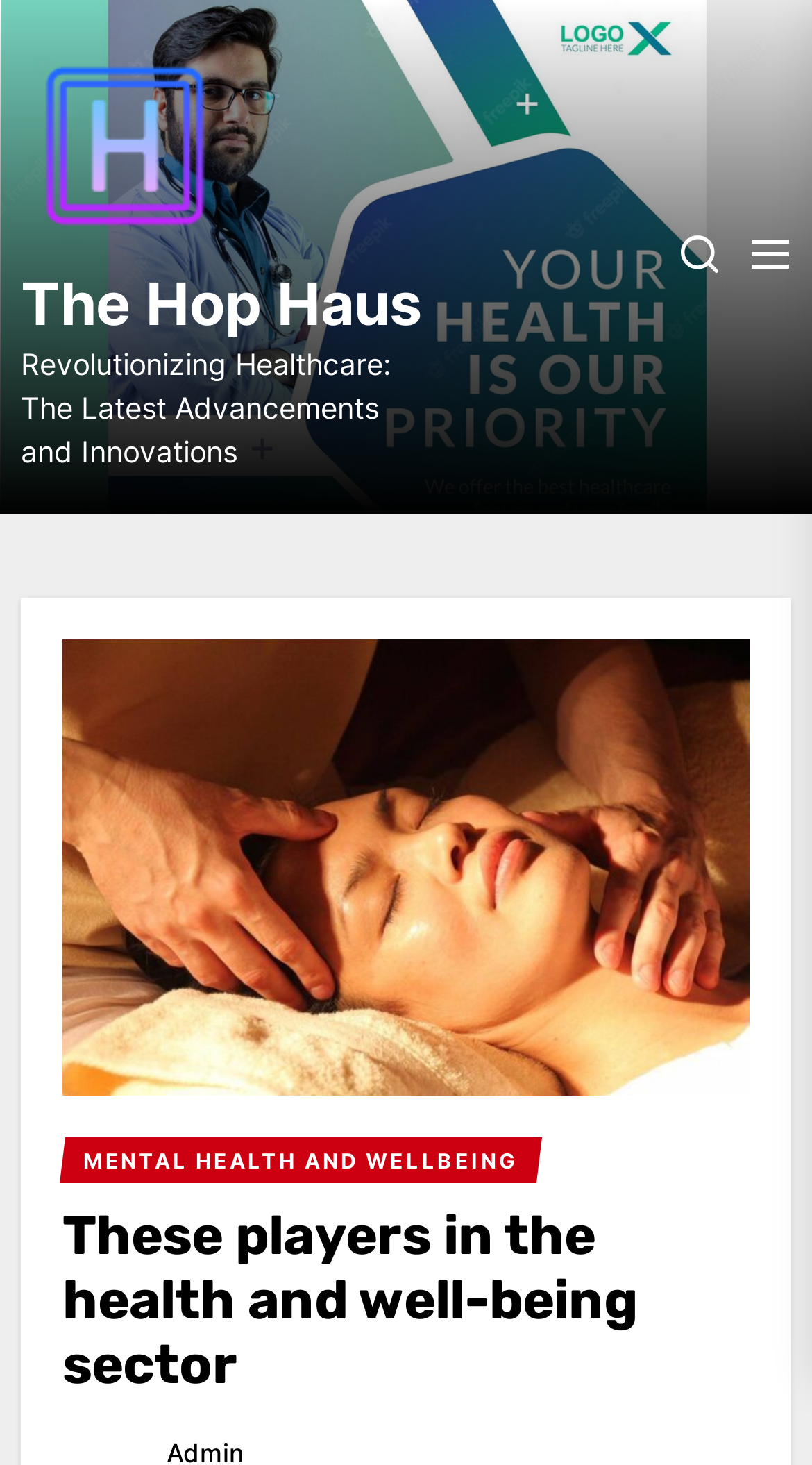Extract the bounding box coordinates for the HTML element that matches this description: "The Hop Haus". The coordinates should be four float numbers between 0 and 1, i.e., [left, top, right, bottom].

[0.026, 0.171, 0.538, 0.233]